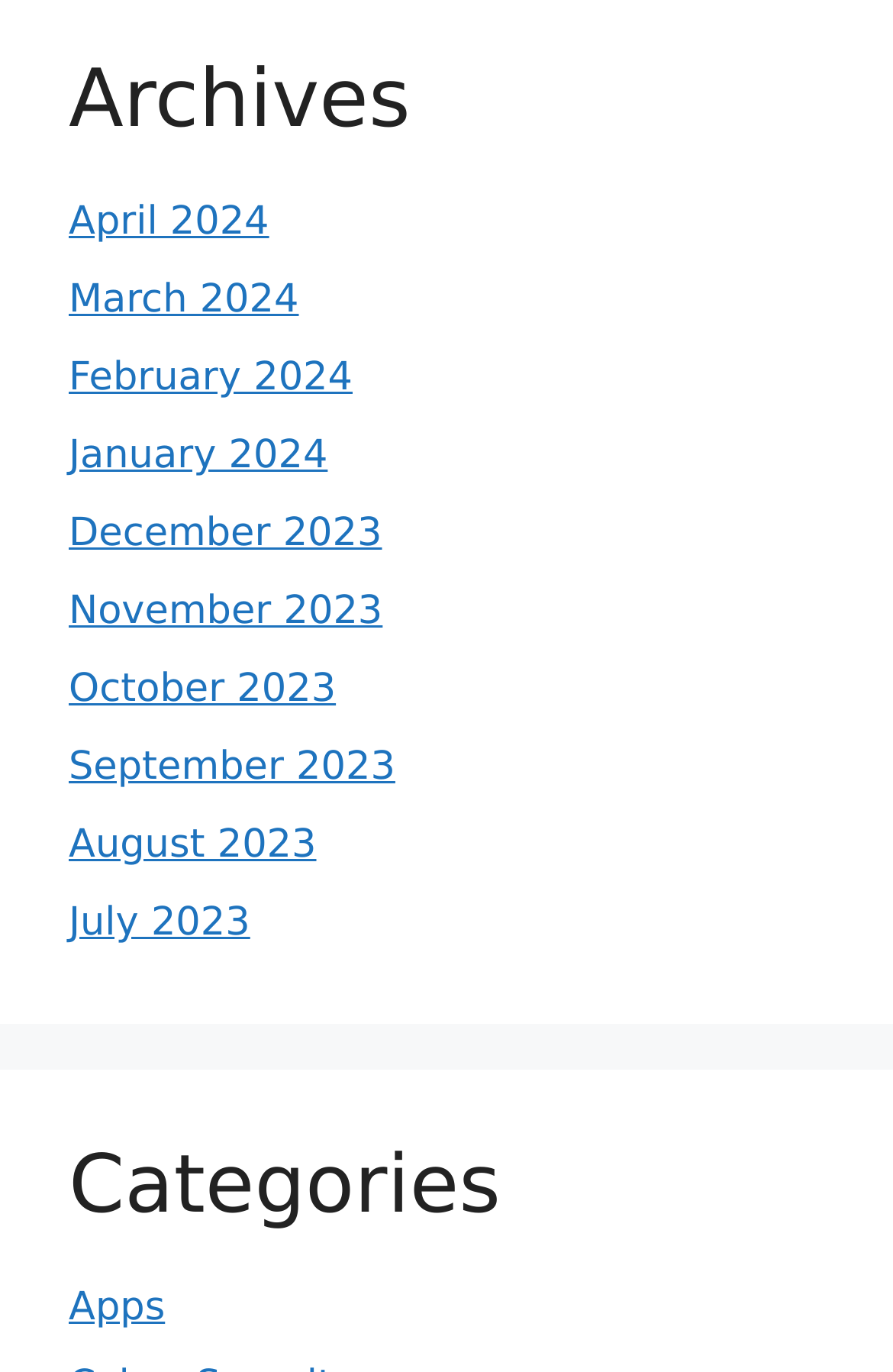Provide a brief response to the question below using a single word or phrase: 
How many months are listed?

12